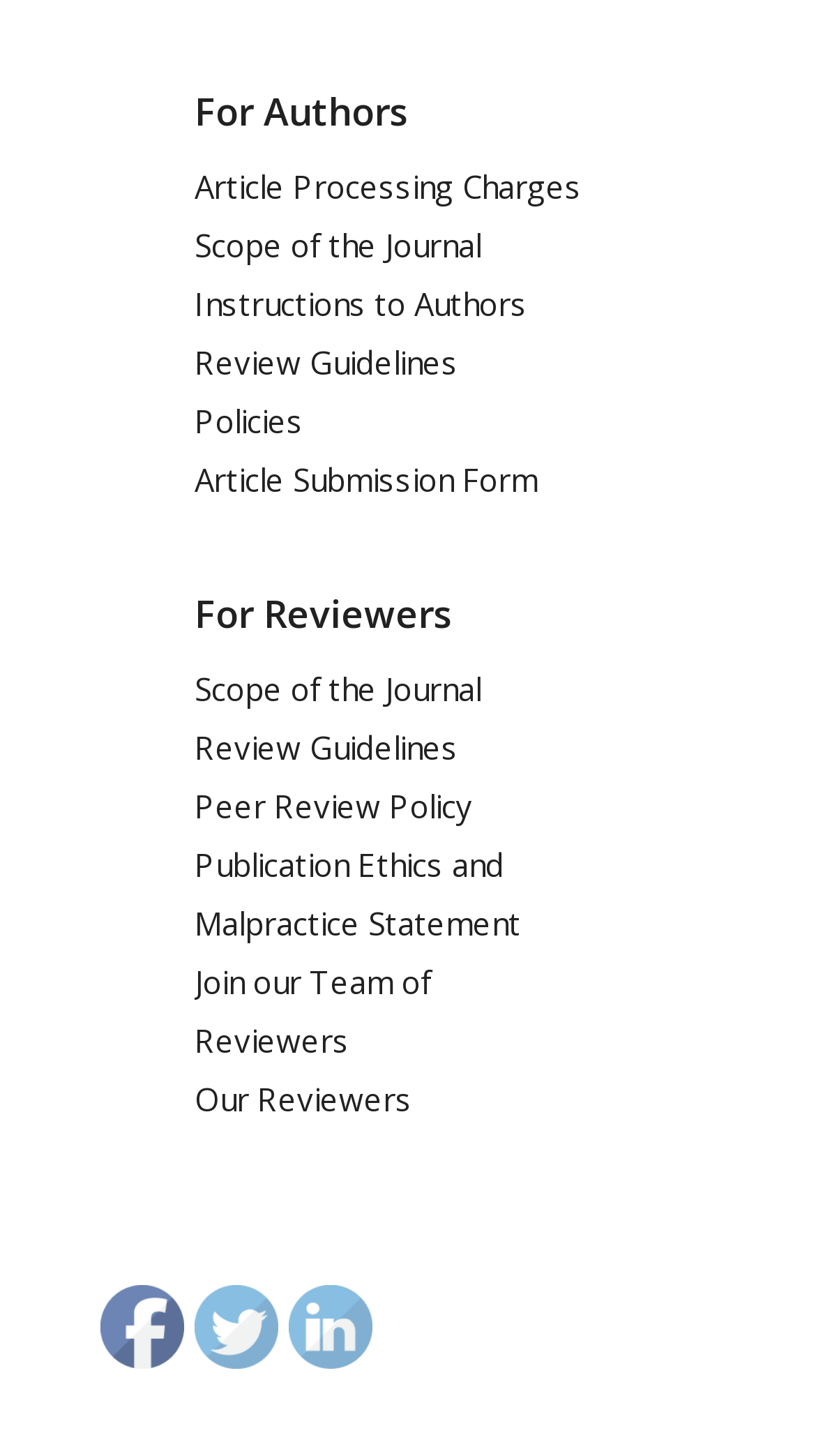Provide a brief response in the form of a single word or phrase:
What is the section title above 'Article Processing Charges'?

For Authors